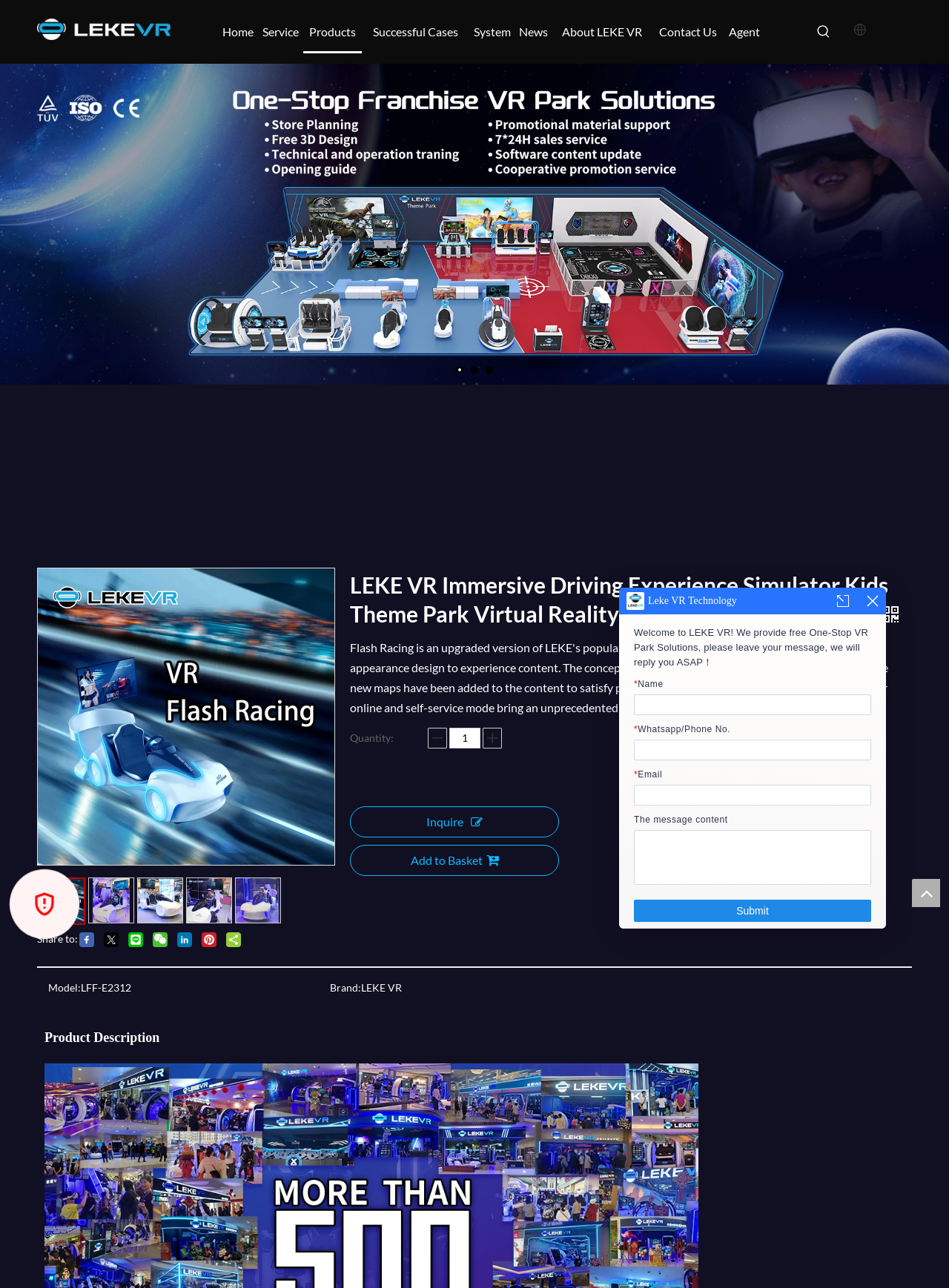Give a detailed account of the webpage.

This webpage is about LEKE VR Immersive Driving Experience Simulator Kids Theme Park Virtual Reality Racing Motion Simulator, a product offered by China manufacturer LEKE VR Technology. 

At the top of the page, there is a heading with the product name and a maximize and minimize button. Below this, there is an iframe and a row of links to different sections of the website, including Home, Service, Products, and more. 

On the left side of the page, there is a table with product information, including a product description, model number, and brand. 

In the main content area, there is a large heading with the product name, followed by a table with product details, including quantity and pricing information. There are also buttons to inquire about the product or add it to a basket. 

Below this, there are social media sharing buttons, allowing users to share the product on various platforms. 

At the bottom of the page, there is a link to return to the top of the page and a separator line.